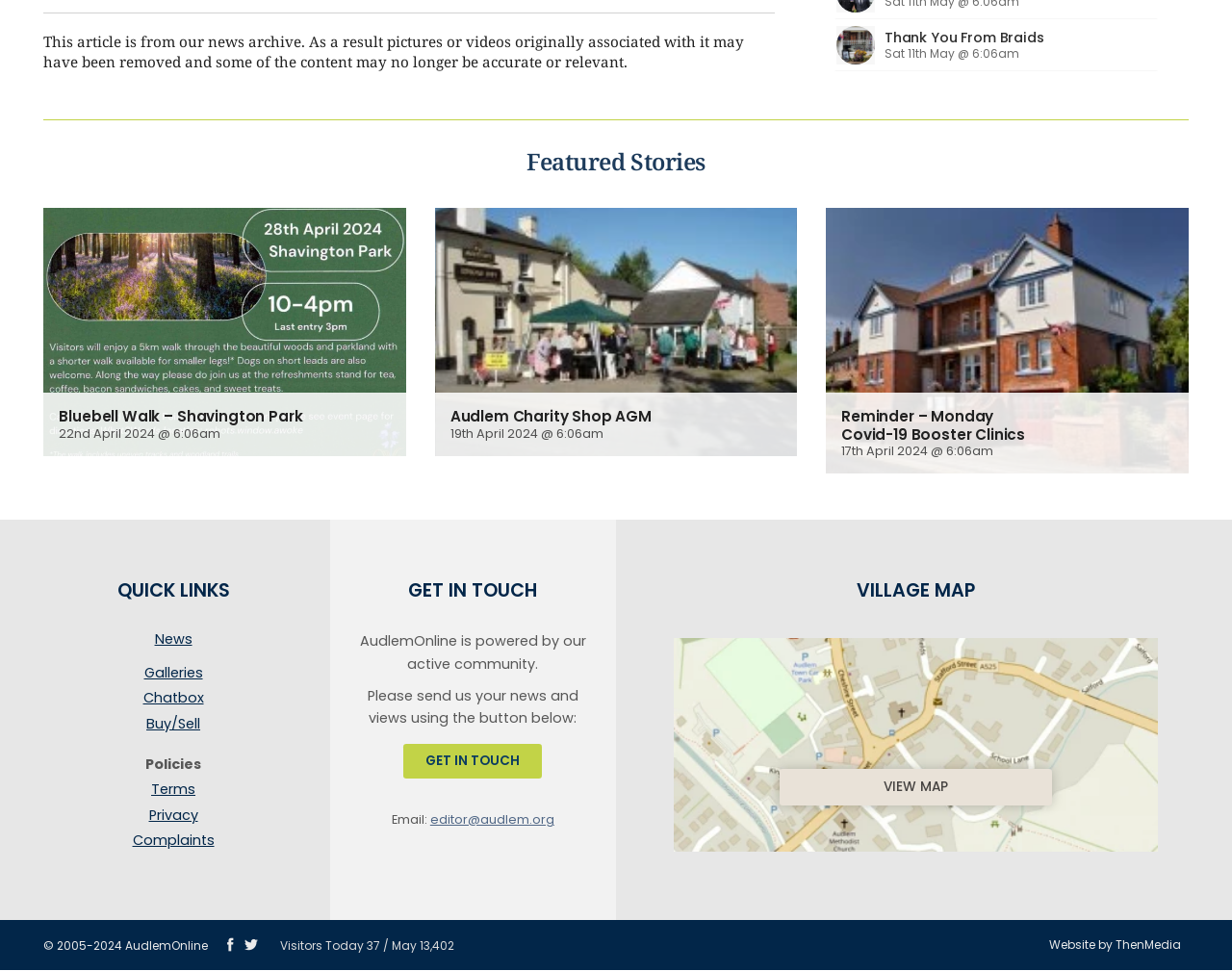Find the bounding box of the UI element described as: "News". The bounding box coordinates should be given as four float values between 0 and 1, i.e., [left, top, right, bottom].

[0.035, 0.65, 0.246, 0.676]